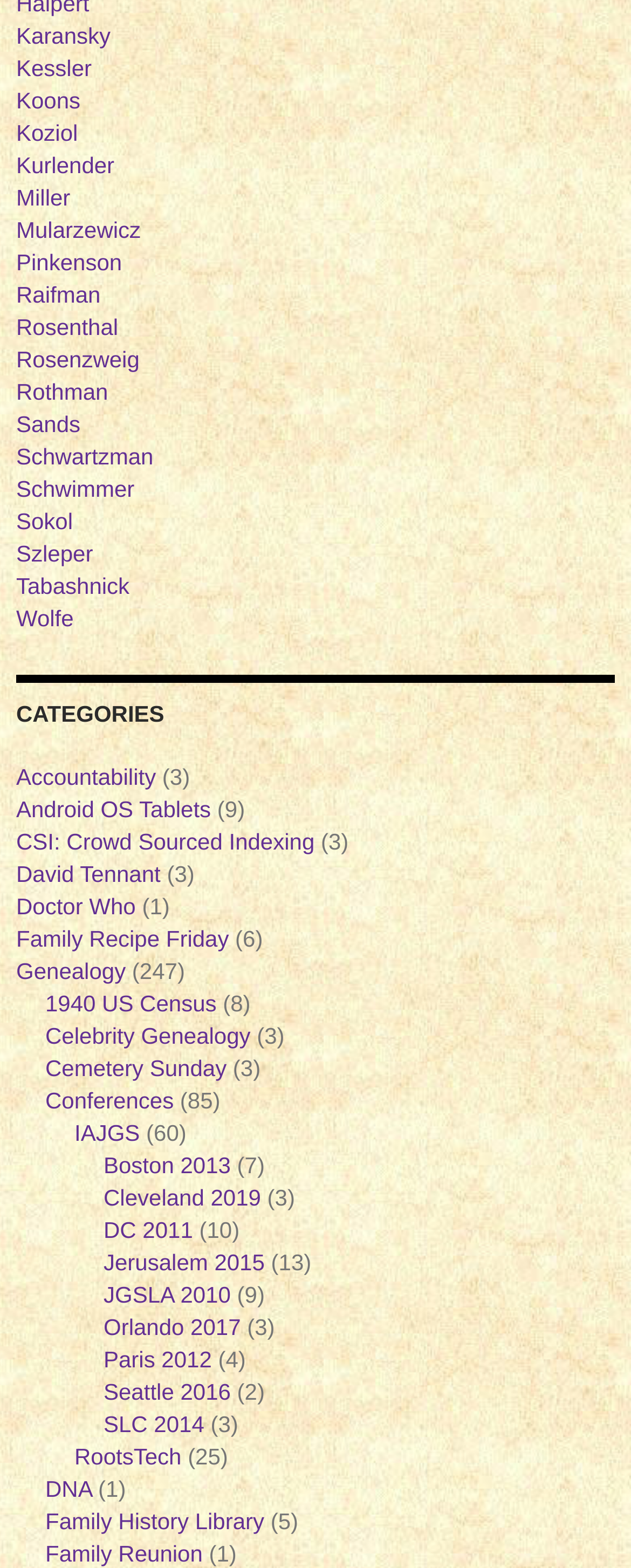Specify the bounding box coordinates of the area that needs to be clicked to achieve the following instruction: "View the 'Genealogy' category".

[0.026, 0.611, 0.199, 0.627]